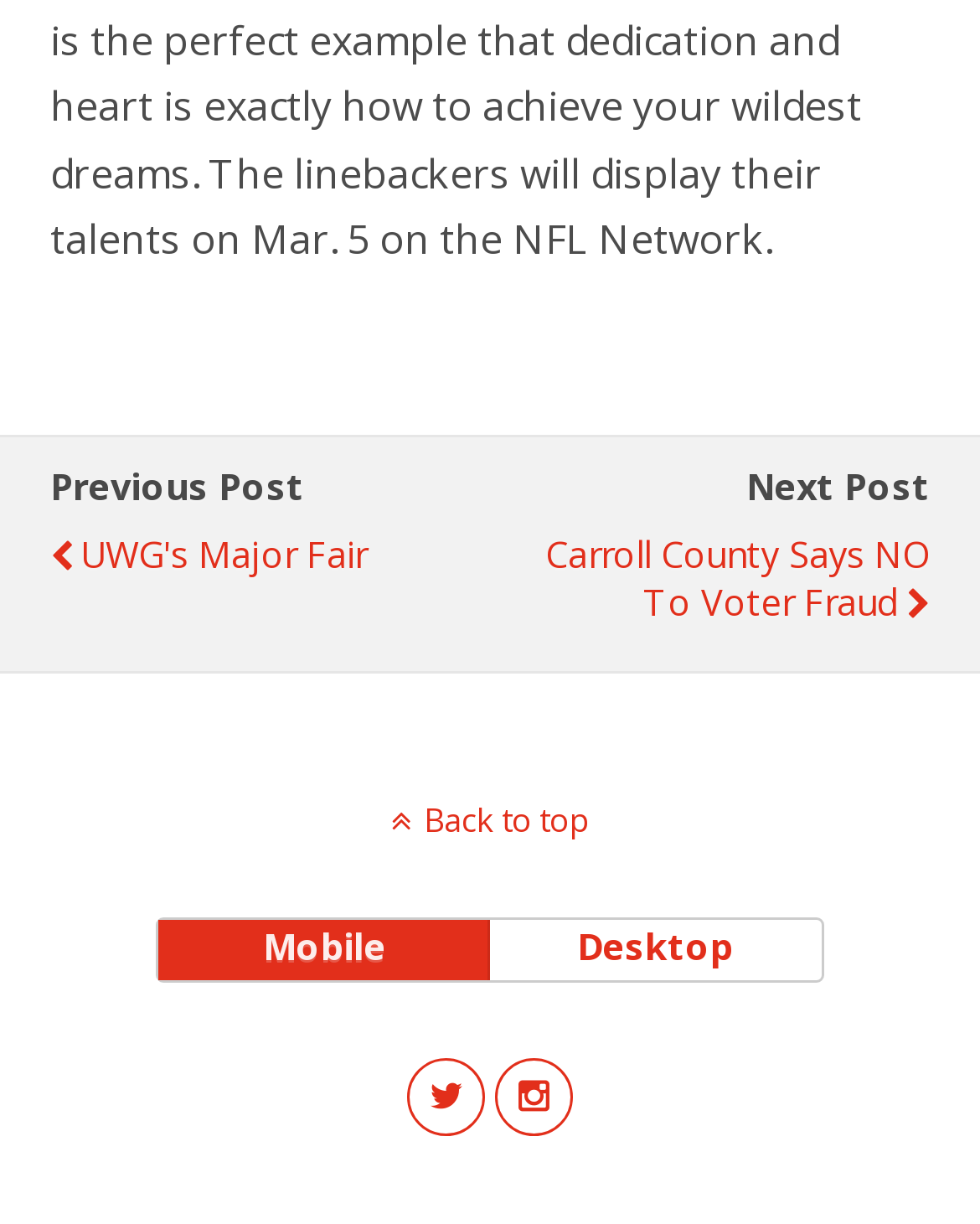How many social media links are there?
Using the visual information, respond with a single word or phrase.

2